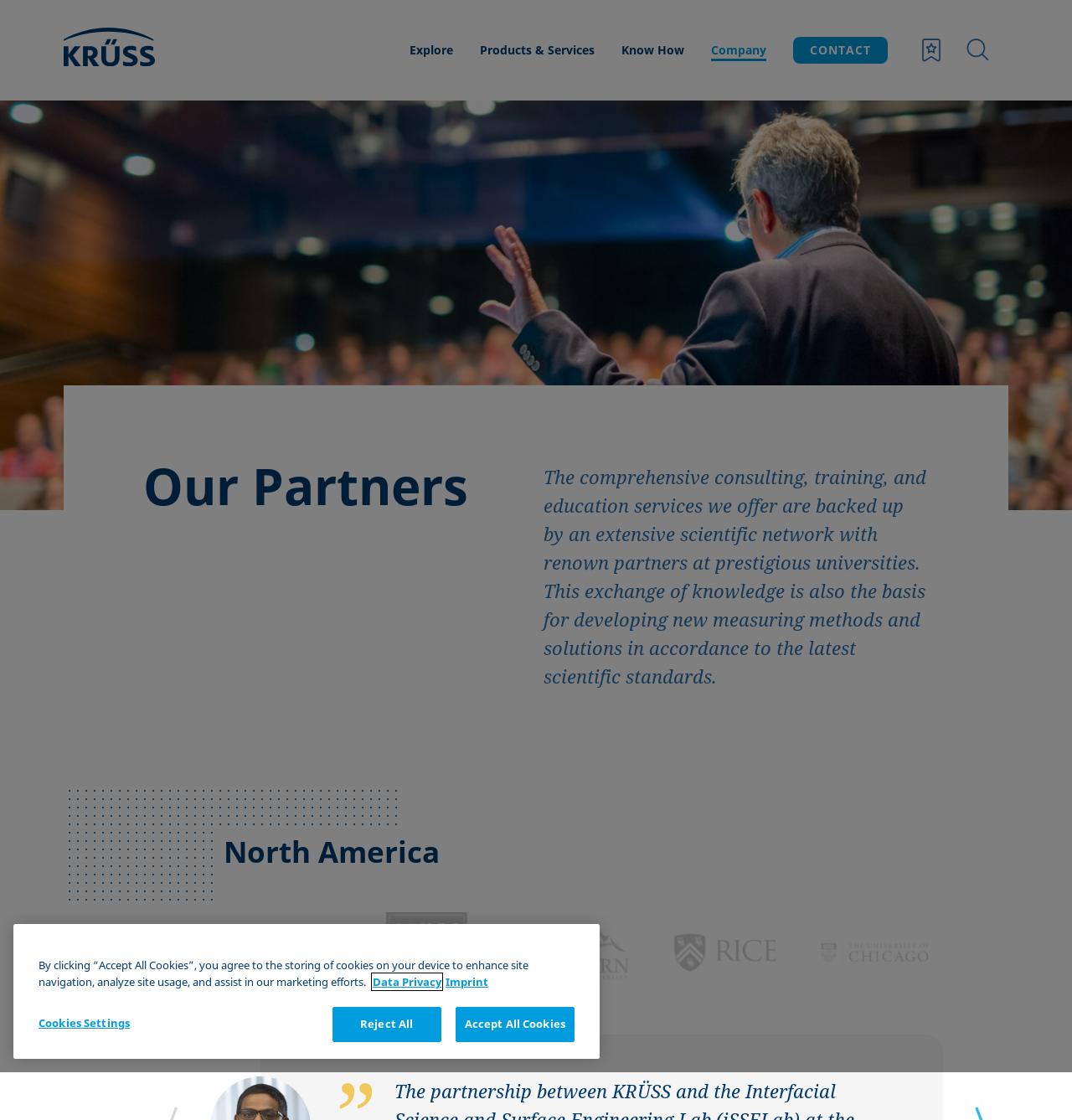Write an exhaustive caption that covers the webpage's main aspects.

The webpage is about academic cooperation with KRÜSS, a scientific company. At the top left, there is a company logo, which is an image. Below the logo, there is a navigation menu with five links: "Explore", "Products & Services", "Know How", "Company", and "CONTACT". 

The main content of the webpage is divided into two sections. The first section has a heading "Our Partners" and a paragraph of text describing the benefits of academic cooperation with KRÜSS, including access to a scientific network and the development of new measuring methods. 

Below this section, there is a heading "North America". At the bottom right of the page, there is a link "To the top". 

Additionally, there is a cookie banner at the bottom of the page with a privacy alert dialog. The dialog has a description of how cookies are used on the site and provides links to "More information about your privacy" and "Legal Information". There are also three buttons: "Reject All", "Accept All Cookies", and "Cookies Settings".